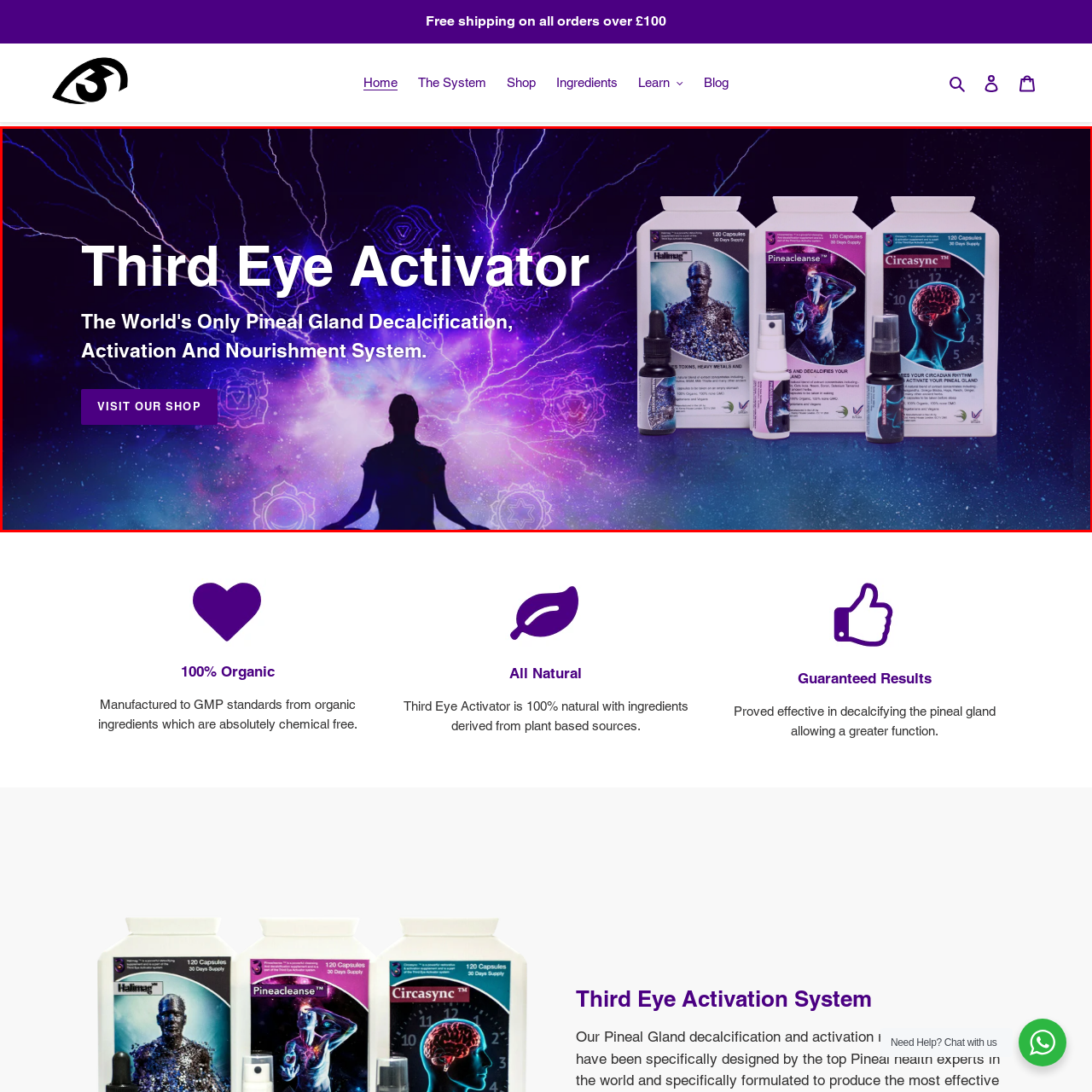Direct your attention to the red-outlined image and answer the question in a word or phrase: What is the theme of the cosmic design in the backdrop?

Enlightenment and spiritual awakening